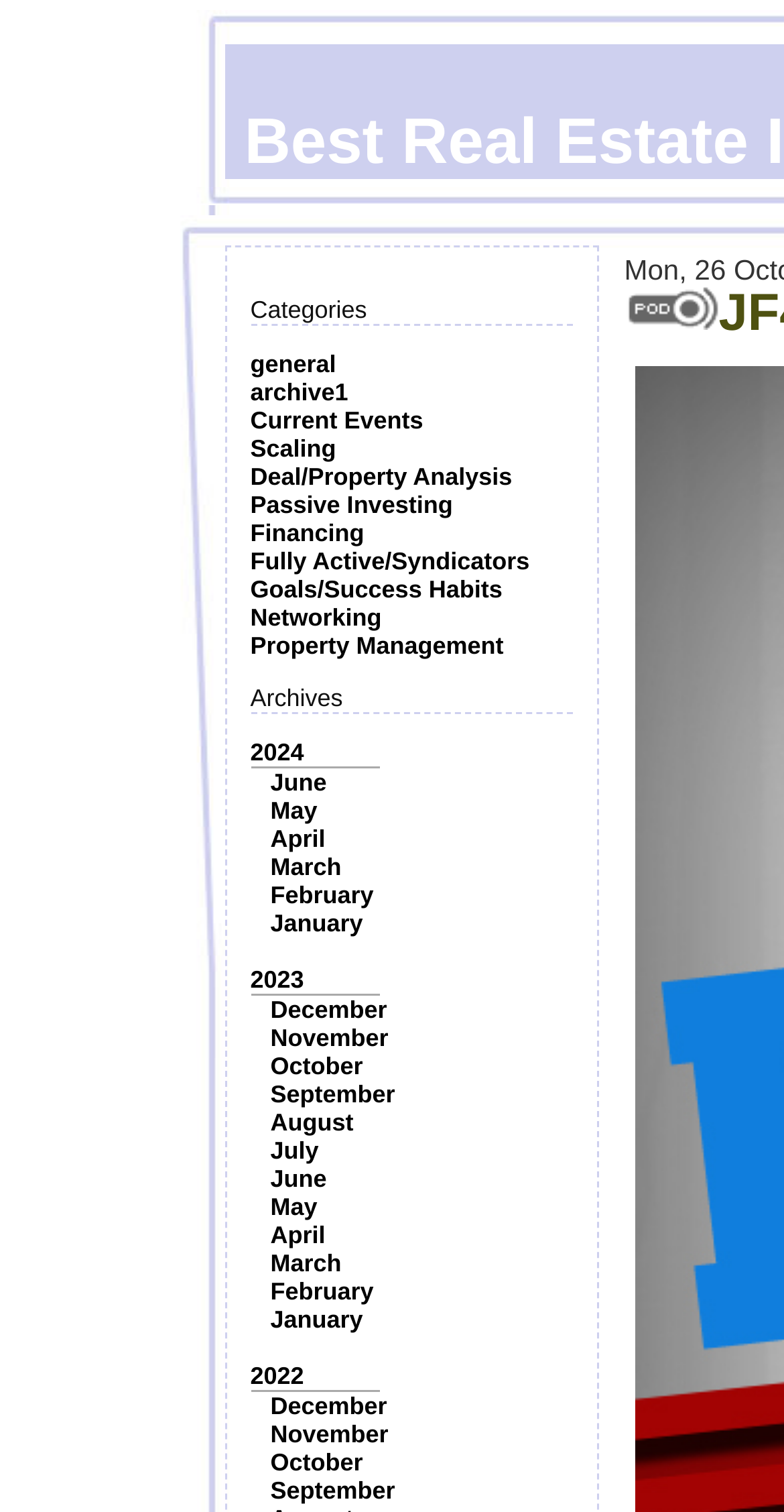Determine the bounding box coordinates for the UI element with the following description: "Networking". The coordinates should be four float numbers between 0 and 1, represented as [left, top, right, bottom].

[0.319, 0.399, 0.487, 0.418]